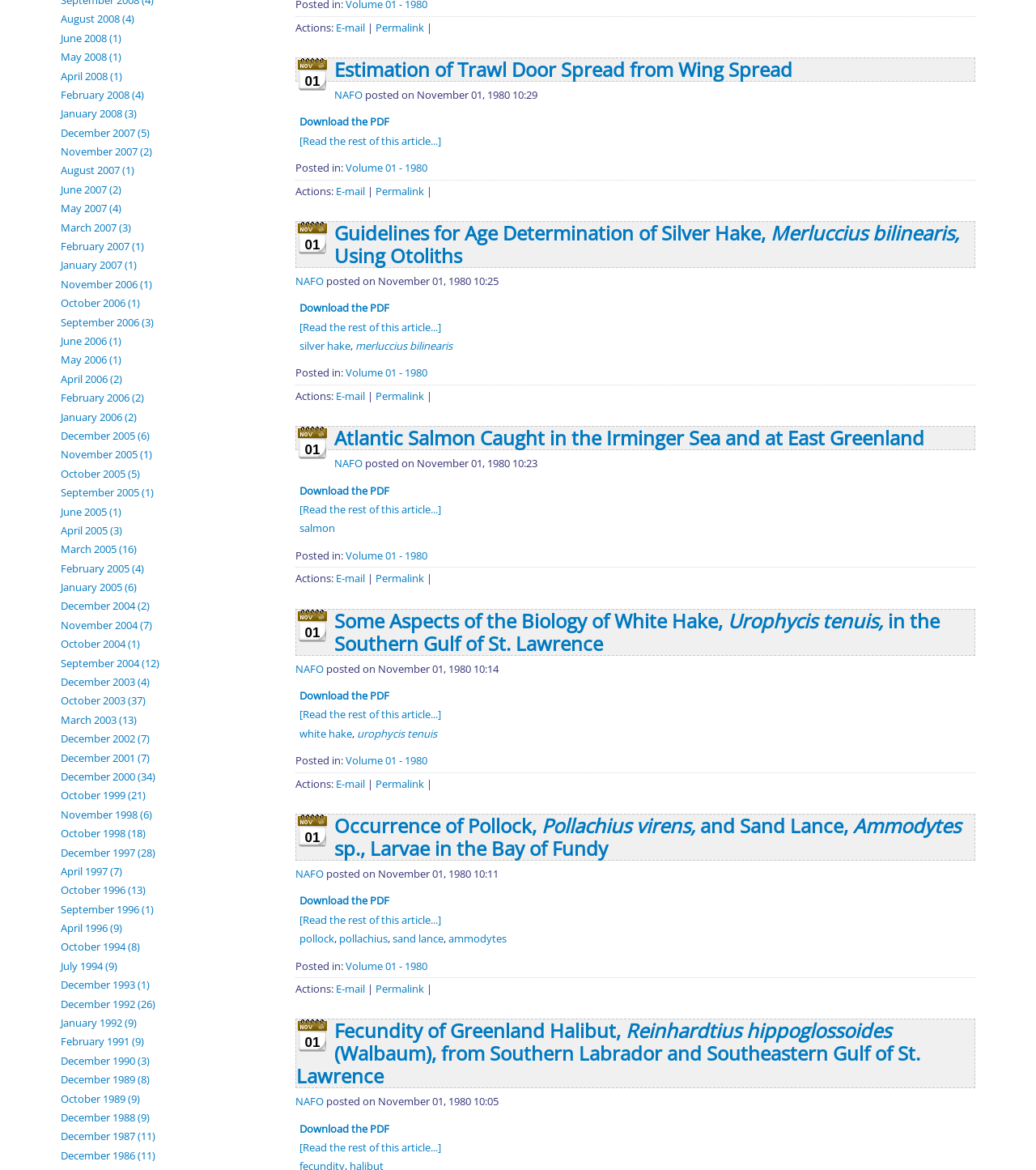Identify the bounding box coordinates of the part that should be clicked to carry out this instruction: "View May 2008 archives".

[0.059, 0.042, 0.117, 0.055]